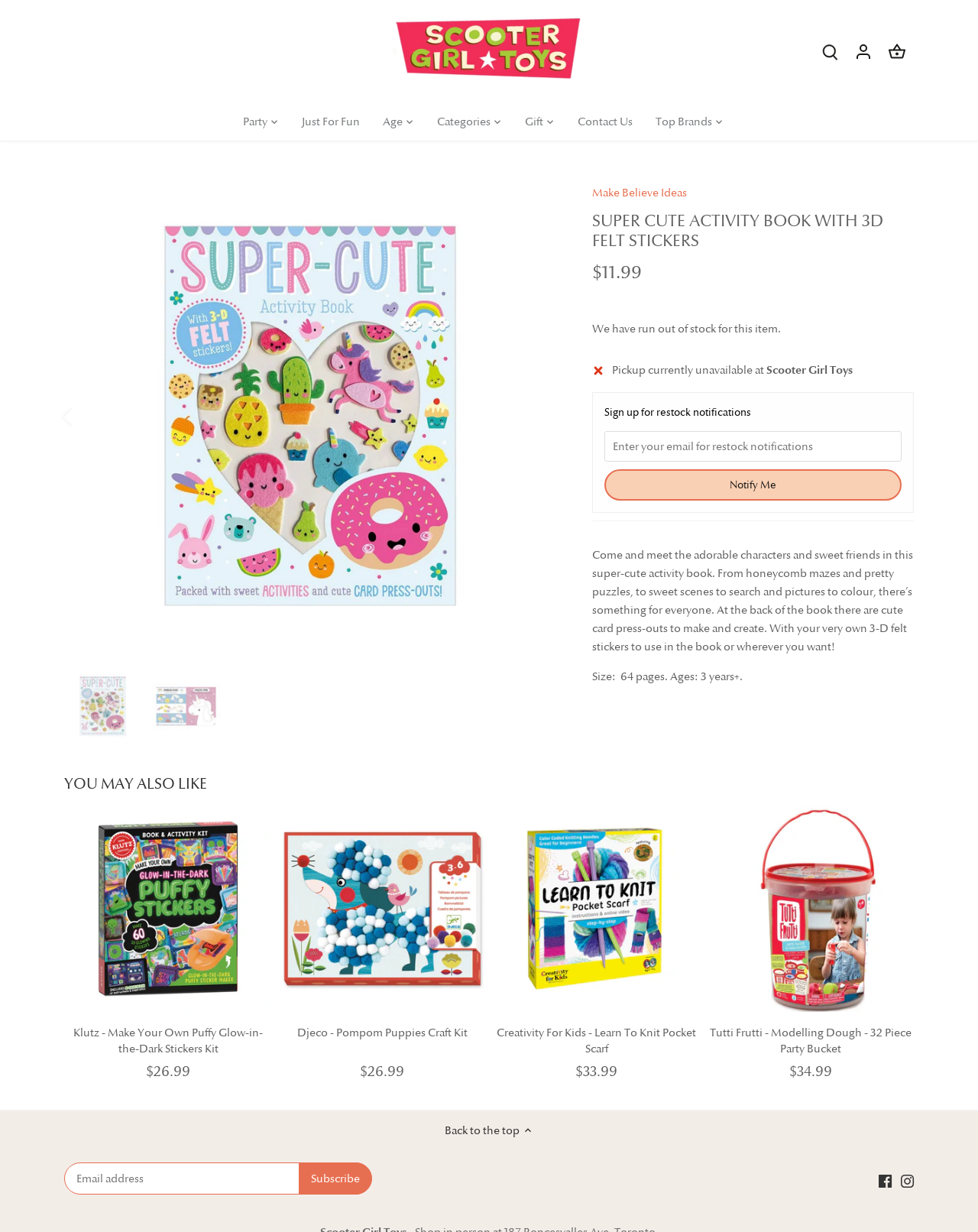Find and specify the bounding box coordinates that correspond to the clickable region for the instruction: "Go to cart".

[0.908, 0.025, 0.927, 0.059]